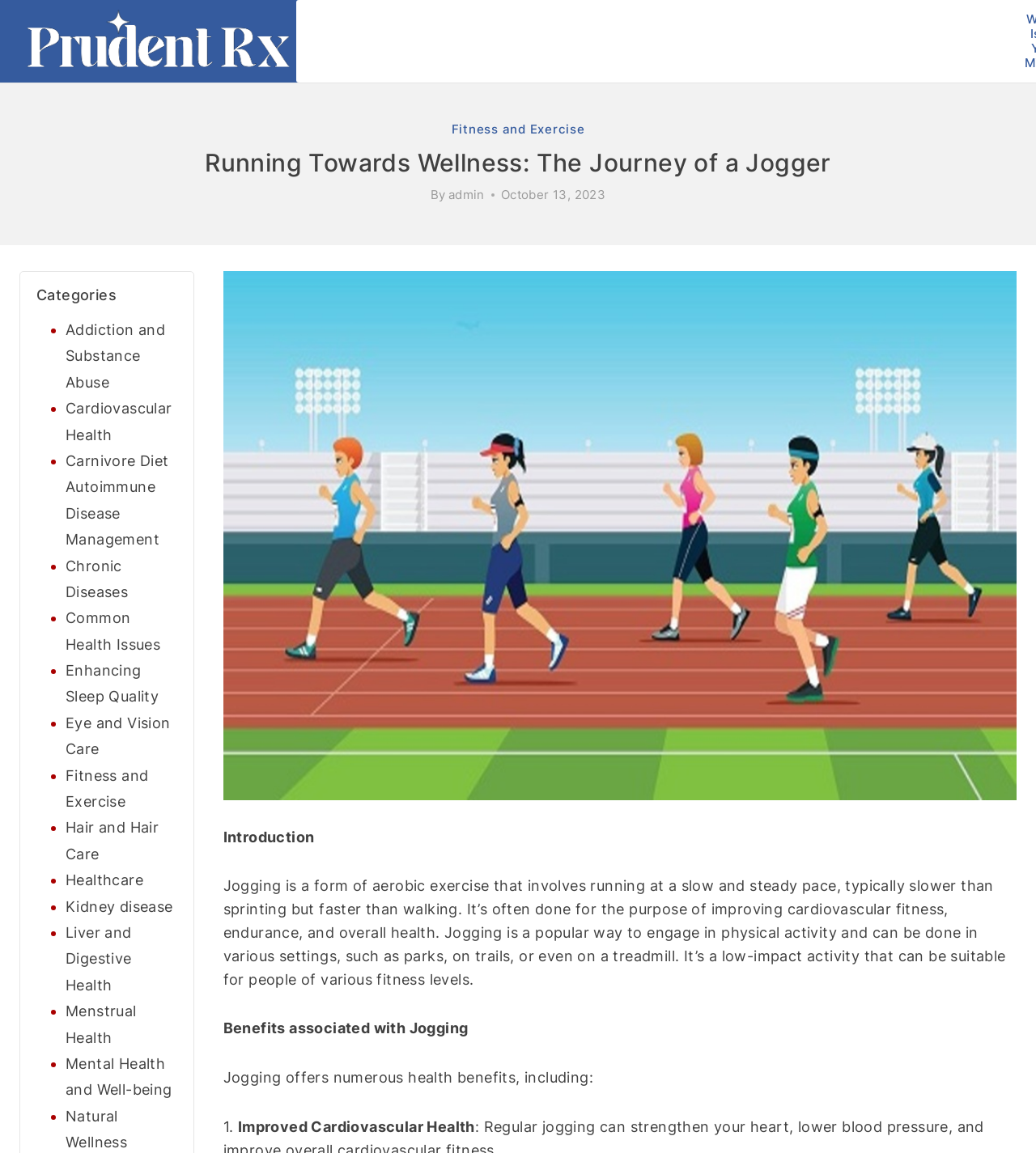What is the title of the article?
Please ensure your answer to the question is detailed and covers all necessary aspects.

The title of the article can be found in the heading element with the text 'Running Towards Wellness: The Journey of a Jogger'. This is the main title of the article, which indicates that the article is about jogging and its benefits.